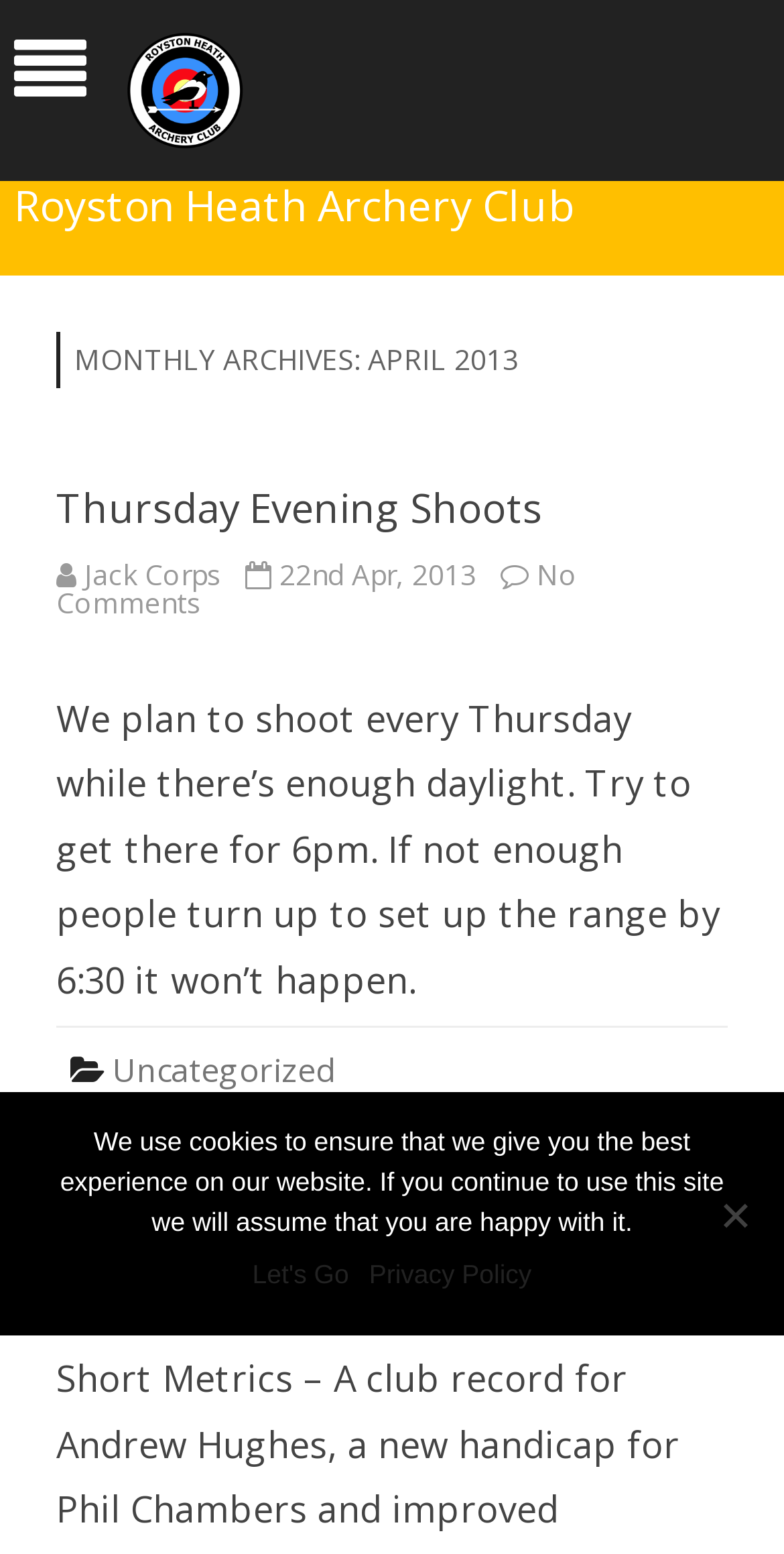Specify the bounding box coordinates of the element's region that should be clicked to achieve the following instruction: "View the article about Club Target Day". The bounding box coordinates consist of four float numbers between 0 and 1, in the format [left, top, right, bottom].

[0.072, 0.753, 0.462, 0.788]